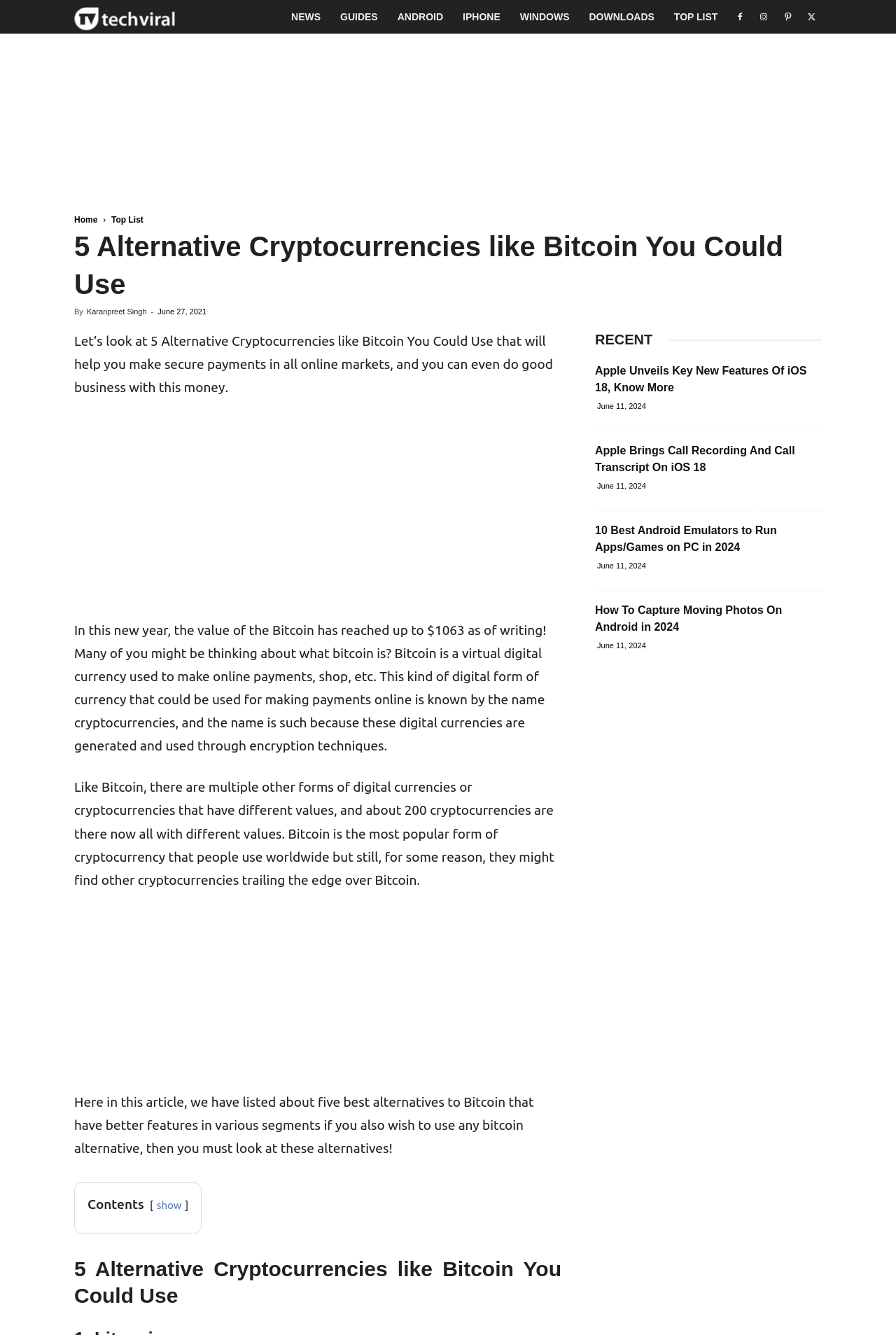Create a detailed narrative describing the layout and content of the webpage.

This webpage is about alternative cryptocurrencies like Bitcoin. At the top, there are five social media links and a logo of "Tech Viral" with the text "TechViral" next to it. Below the logo, there are seven navigation links: "NEWS", "GUIDES", "ANDROID", "IPHONE", "WINDOWS", "DOWNLOADS", and "TOP LIST". 

The main content of the webpage is an article titled "5 Alternative Cryptocurrencies like Bitcoin You Could Use". The article starts with a brief introduction to Bitcoin and its current value. It then explains what cryptocurrencies are and how they work. The article goes on to discuss the existence of other digital currencies besides Bitcoin, with over 200 alternatives available. 

The article's main focus is on five alternative cryptocurrencies that have better features than Bitcoin in various segments. The contents of the article are listed below the introduction, with a "show" link next to it. 

On the right side of the webpage, there are recent news articles with headings, links, and dates. The news articles include topics such as new features of iOS 18, call recording and call transcript on iOS 18, Android emulators, and capturing moving photos on Android. Each news article has a link and a date, which is June 11, 2024, for all of them.